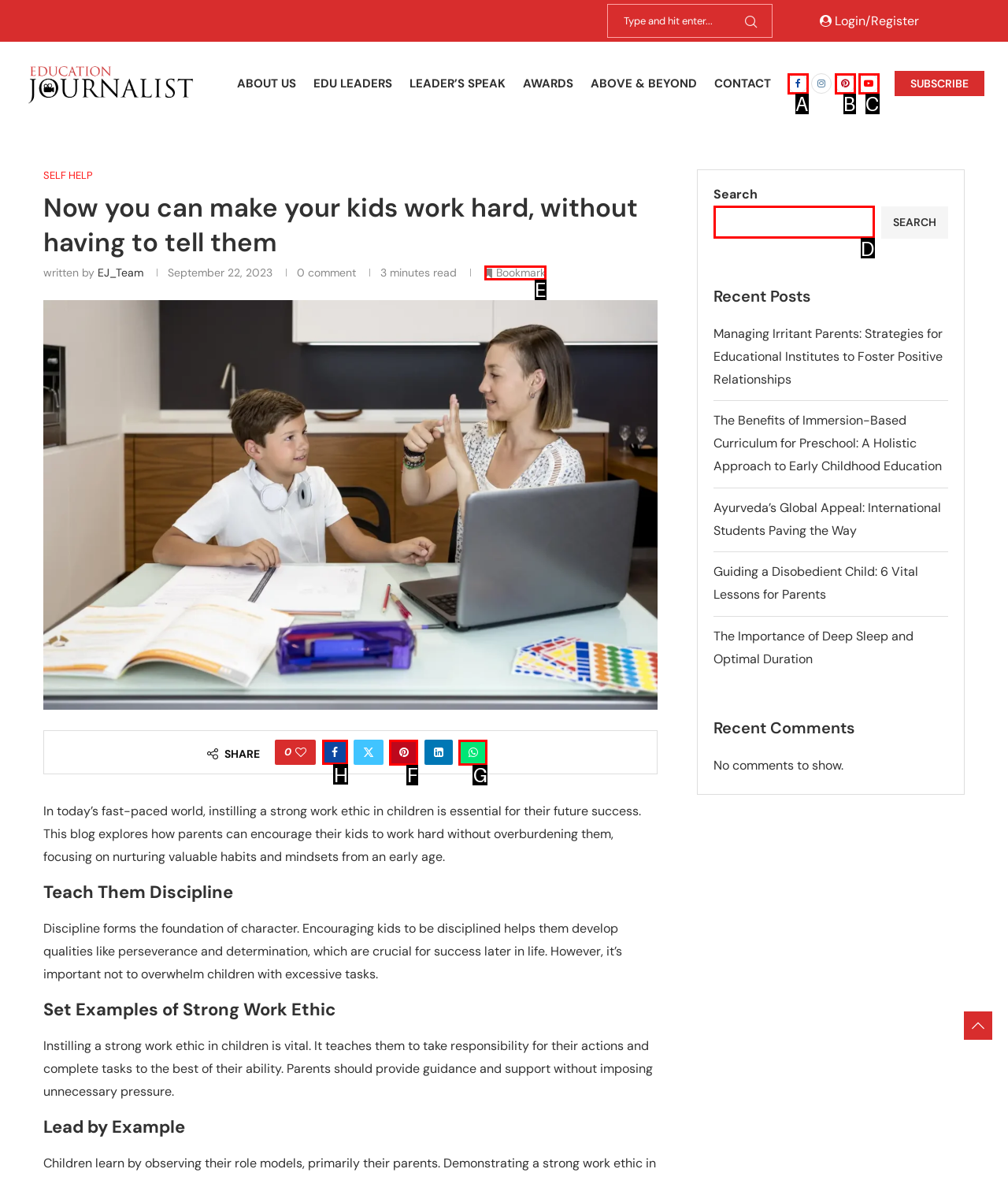Determine which HTML element should be clicked for this task: Share the post on Facebook
Provide the option's letter from the available choices.

H